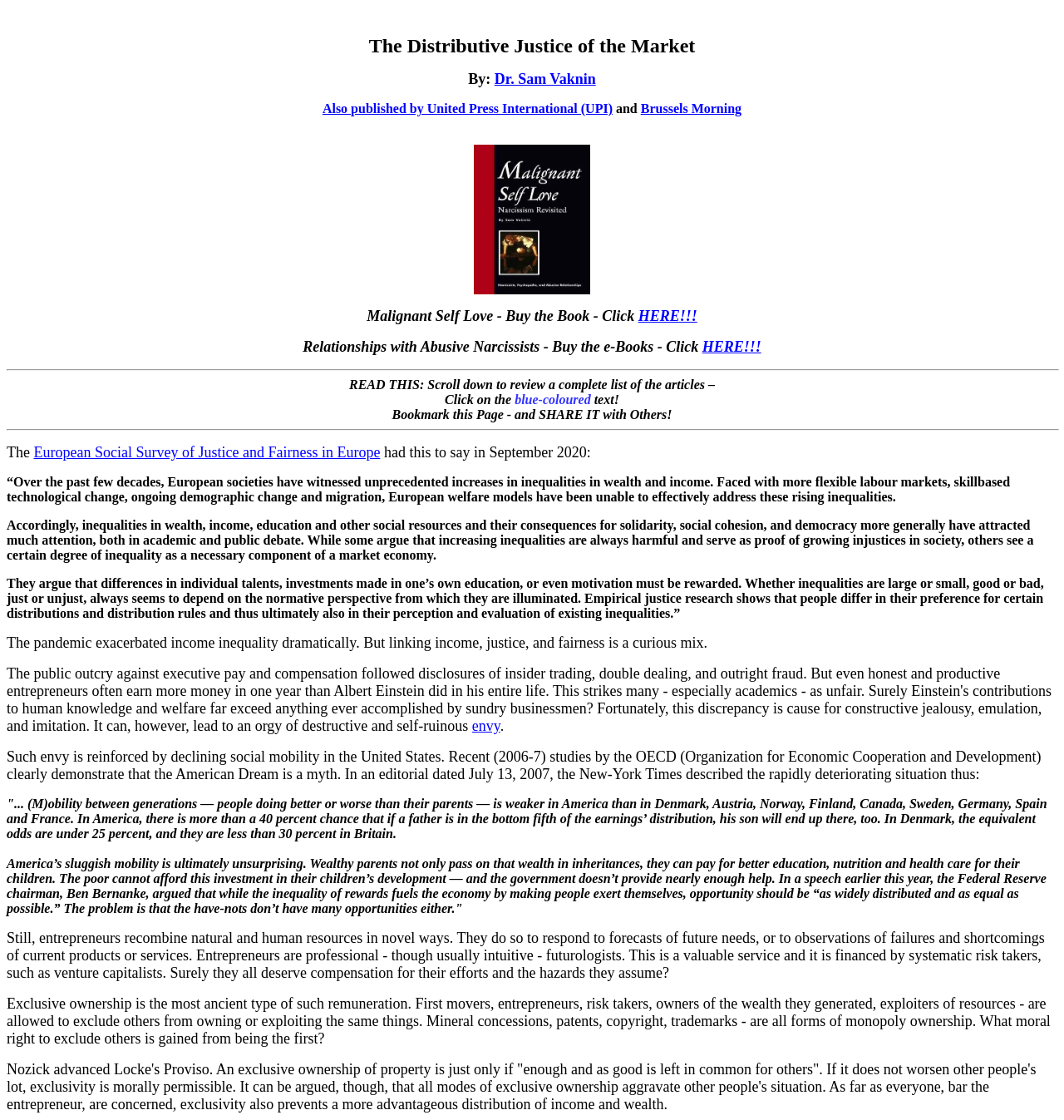From the webpage screenshot, predict the bounding box coordinates (top-left x, top-left y, bottom-right x, bottom-right y) for the UI element described here: HERE!!!

[0.66, 0.302, 0.715, 0.317]